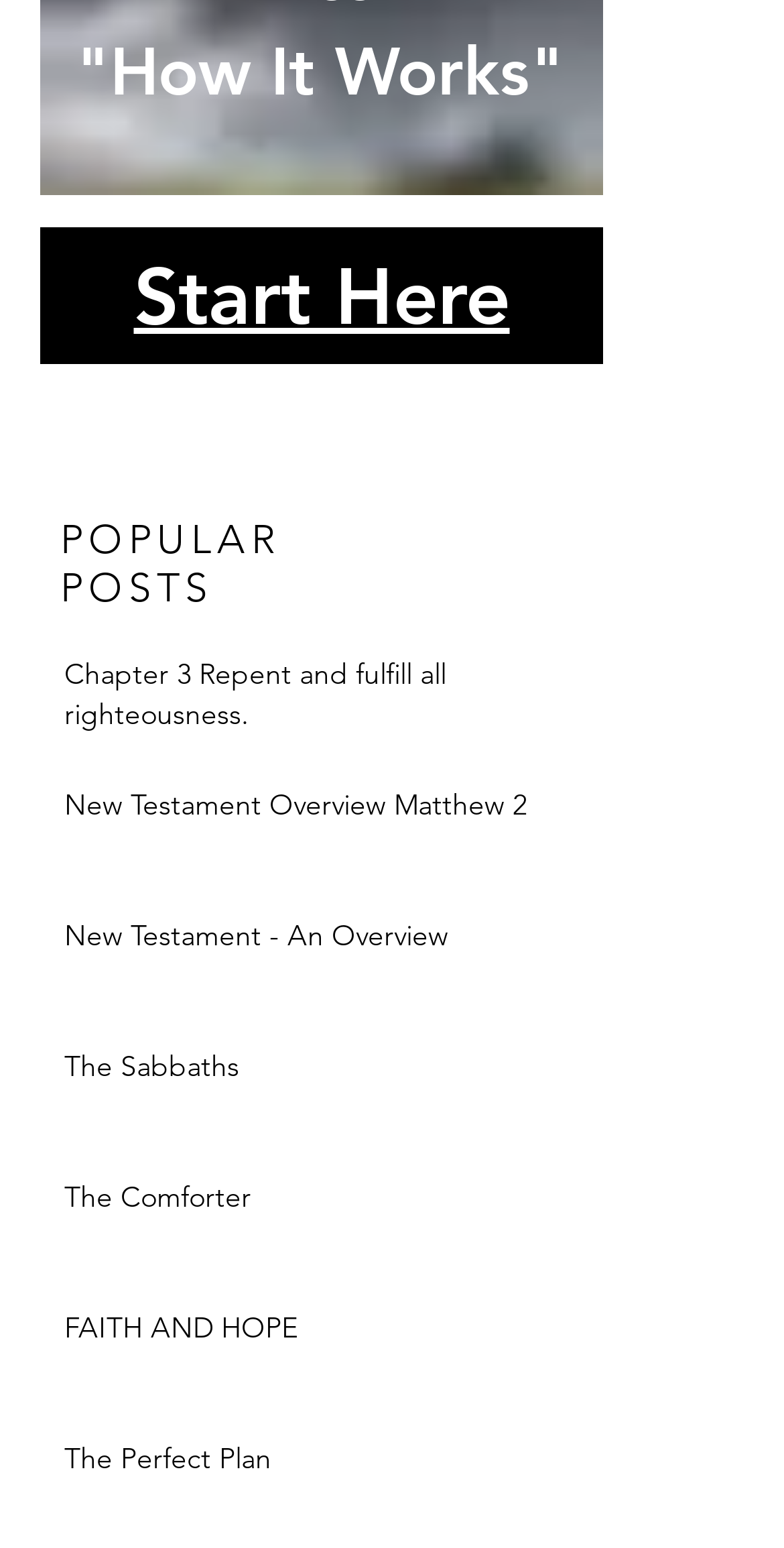What is the last popular post about? Based on the screenshot, please respond with a single word or phrase.

The Perfect Plan